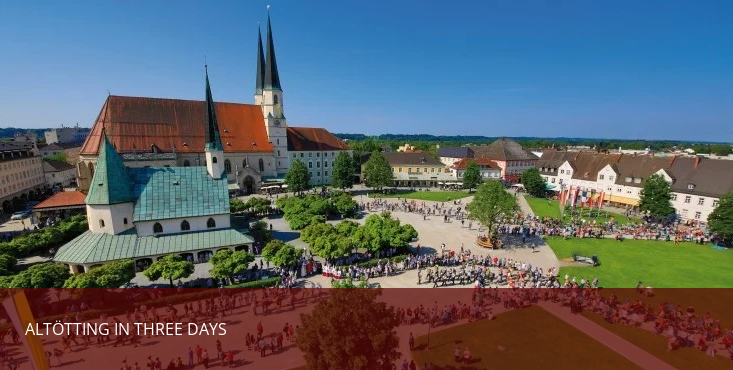What is the purpose of the text overlay 'ALTÖTTING IN THREE DAYS'?
Relying on the image, give a concise answer in one word or a brief phrase.

Promotional context